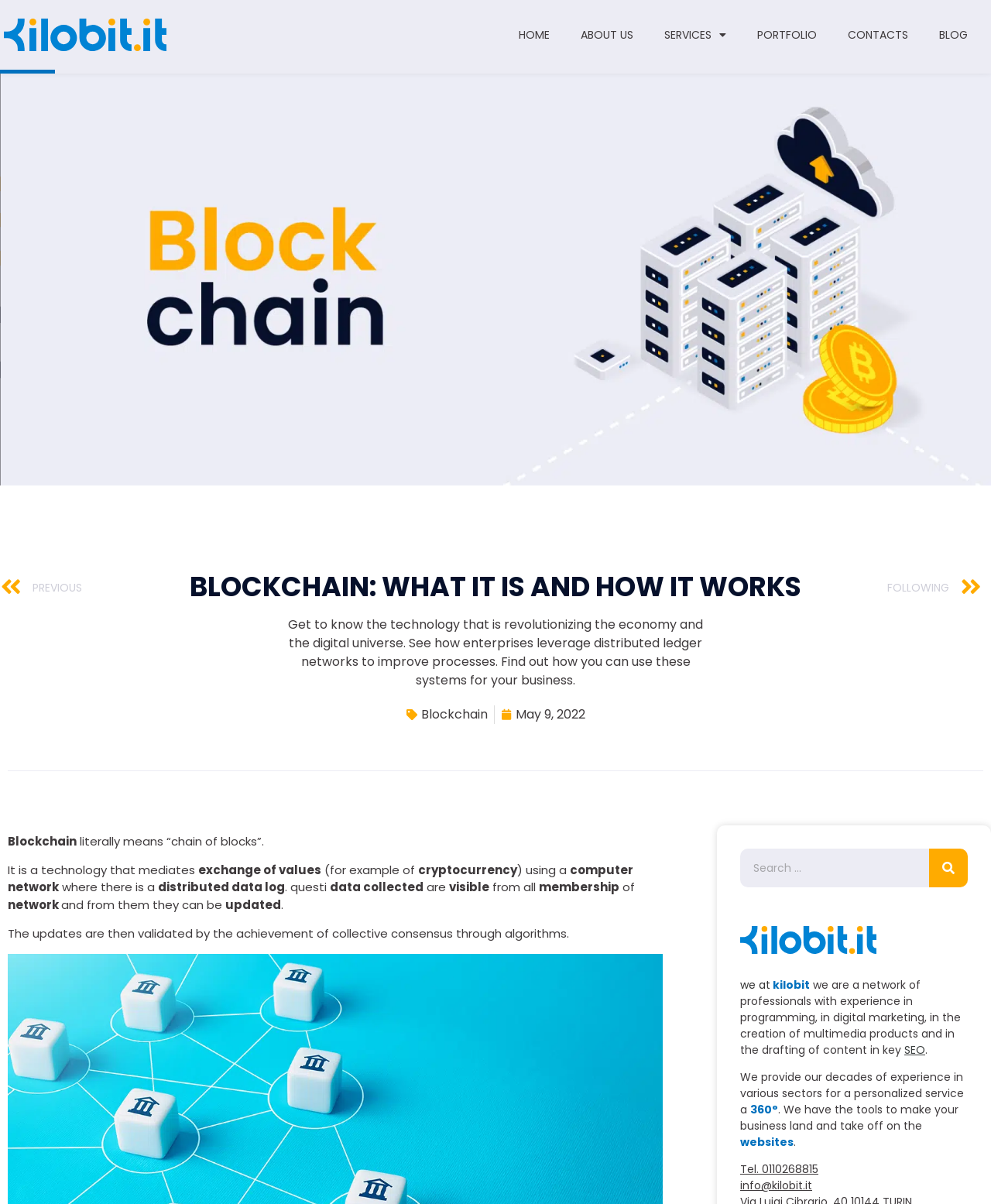Please find the bounding box coordinates for the clickable element needed to perform this instruction: "Read the article 'HOW BERNIE KOSAR CAN HELP THE PATRIOTS WIN…IN 2020!'".

None